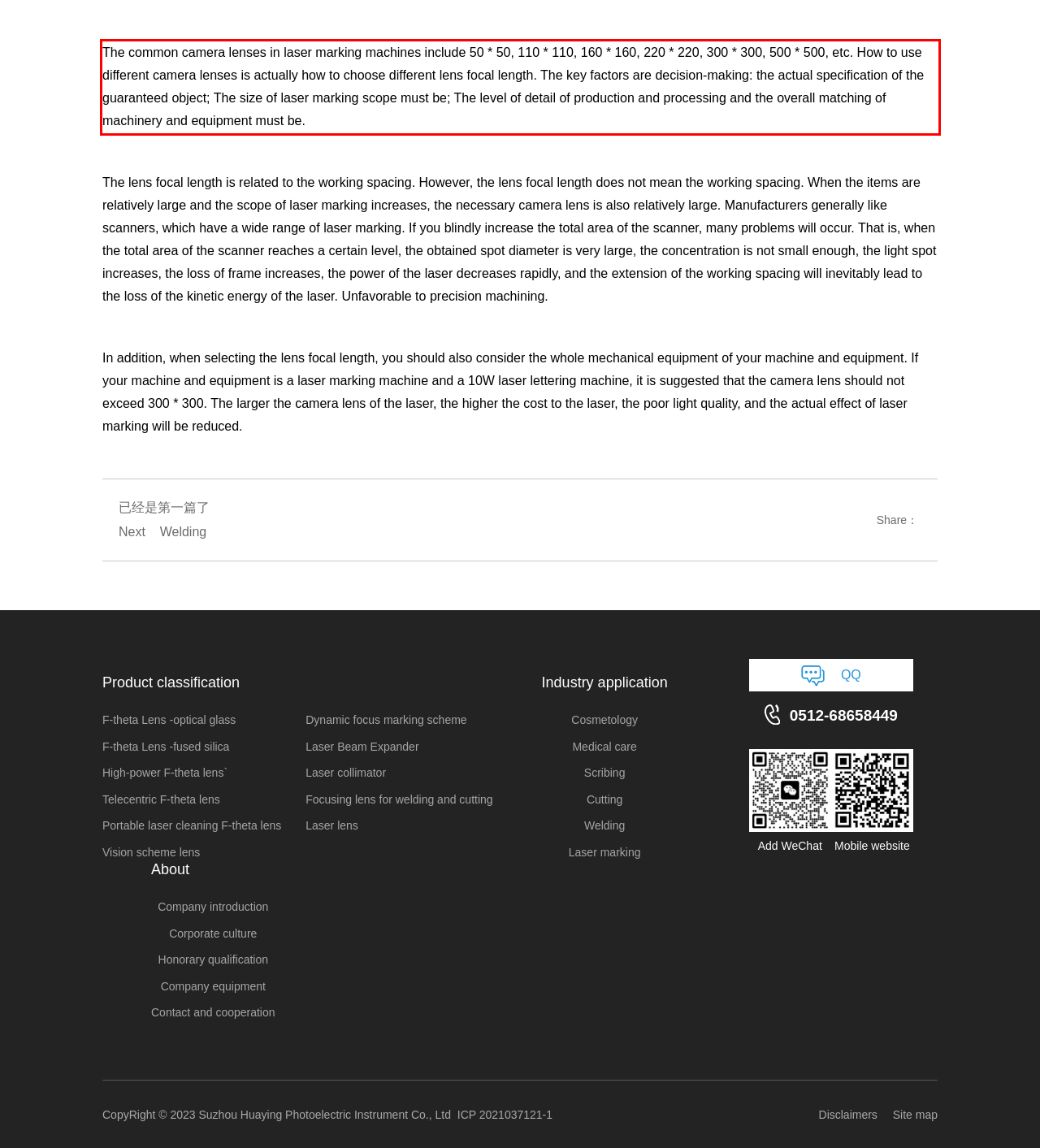Using the provided webpage screenshot, recognize the text content in the area marked by the red bounding box.

The common camera lenses in laser marking machines include 50 * 50, 110 * 110, 160 * 160, 220 * 220, 300 * 300, 500 * 500, etc. How to use different camera lenses is actually how to choose different lens focal length. The key factors are decision-making: the actual specification of the guaranteed object; The size of laser marking scope must be; The level of detail of production and processing and the overall matching of machinery and equipment must be.